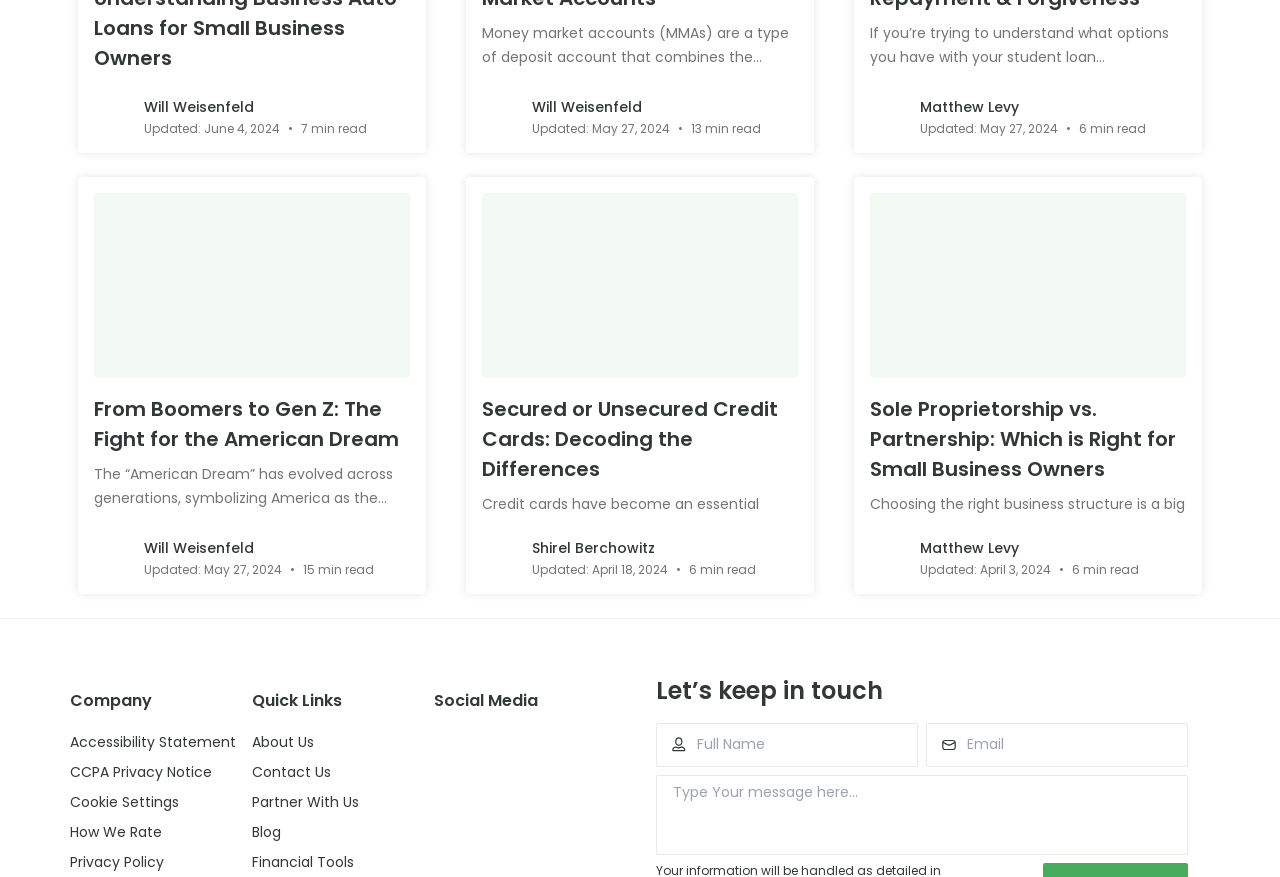Please identify the bounding box coordinates of the area that needs to be clicked to fulfill the following instruction: "Check the updated date of the article."

[0.112, 0.137, 0.157, 0.156]